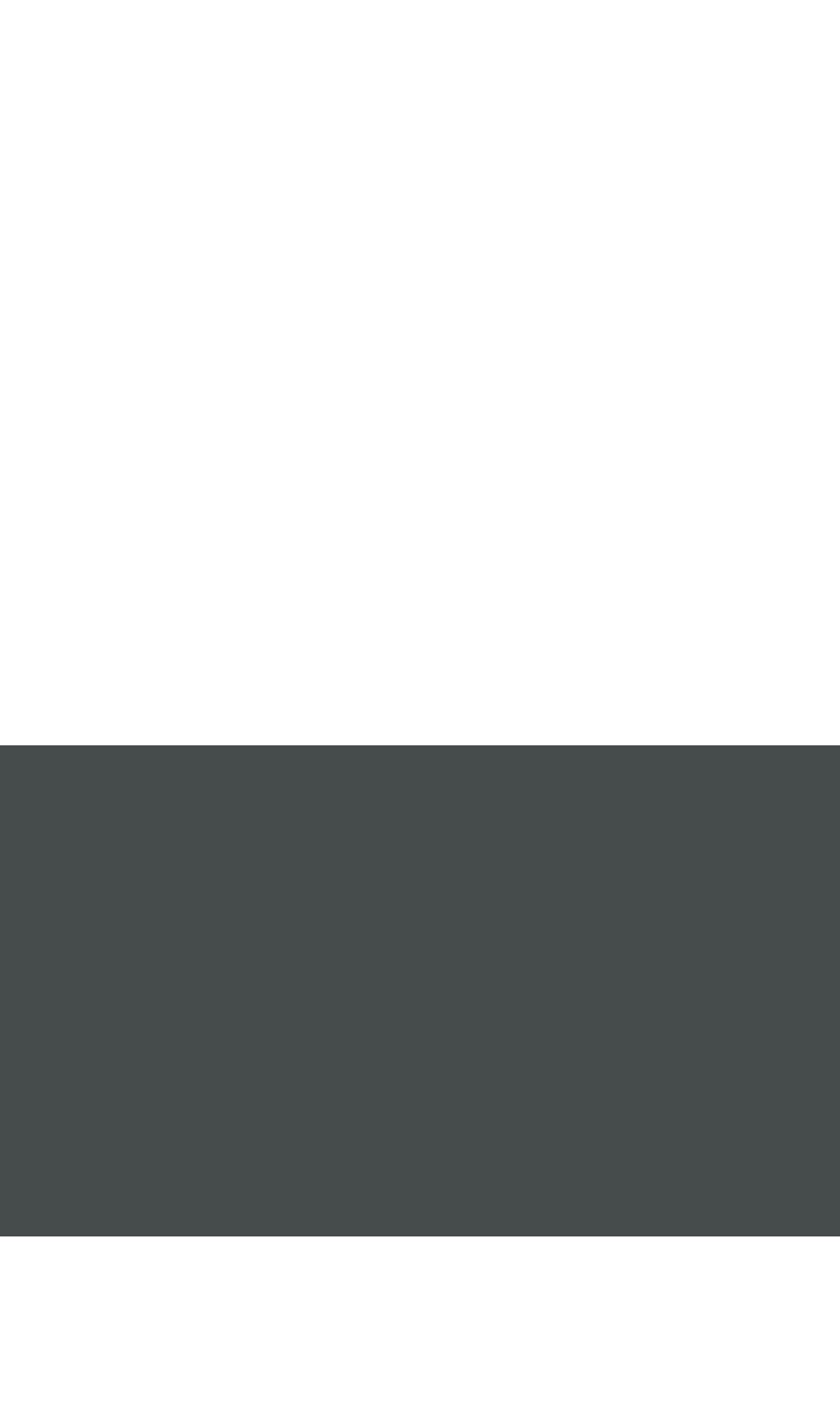Please identify the bounding box coordinates of where to click in order to follow the instruction: "View site map".

[0.041, 0.602, 0.959, 0.628]